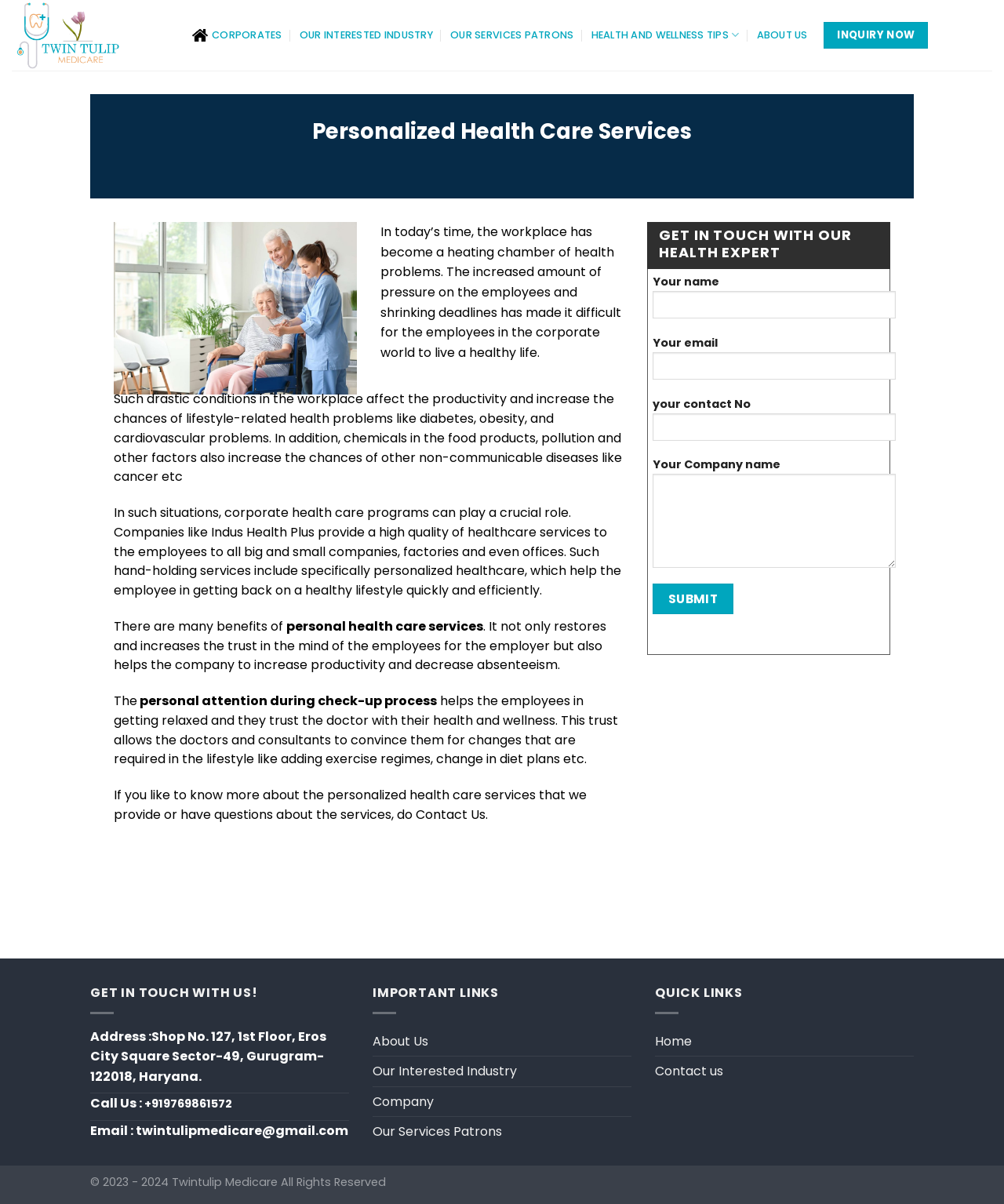Bounding box coordinates must be specified in the format (top-left x, top-left y, bottom-right x, bottom-right y). All values should be floating point numbers between 0 and 1. What are the bounding box coordinates of the UI element described as: name="your-company"

[0.65, 0.394, 0.892, 0.472]